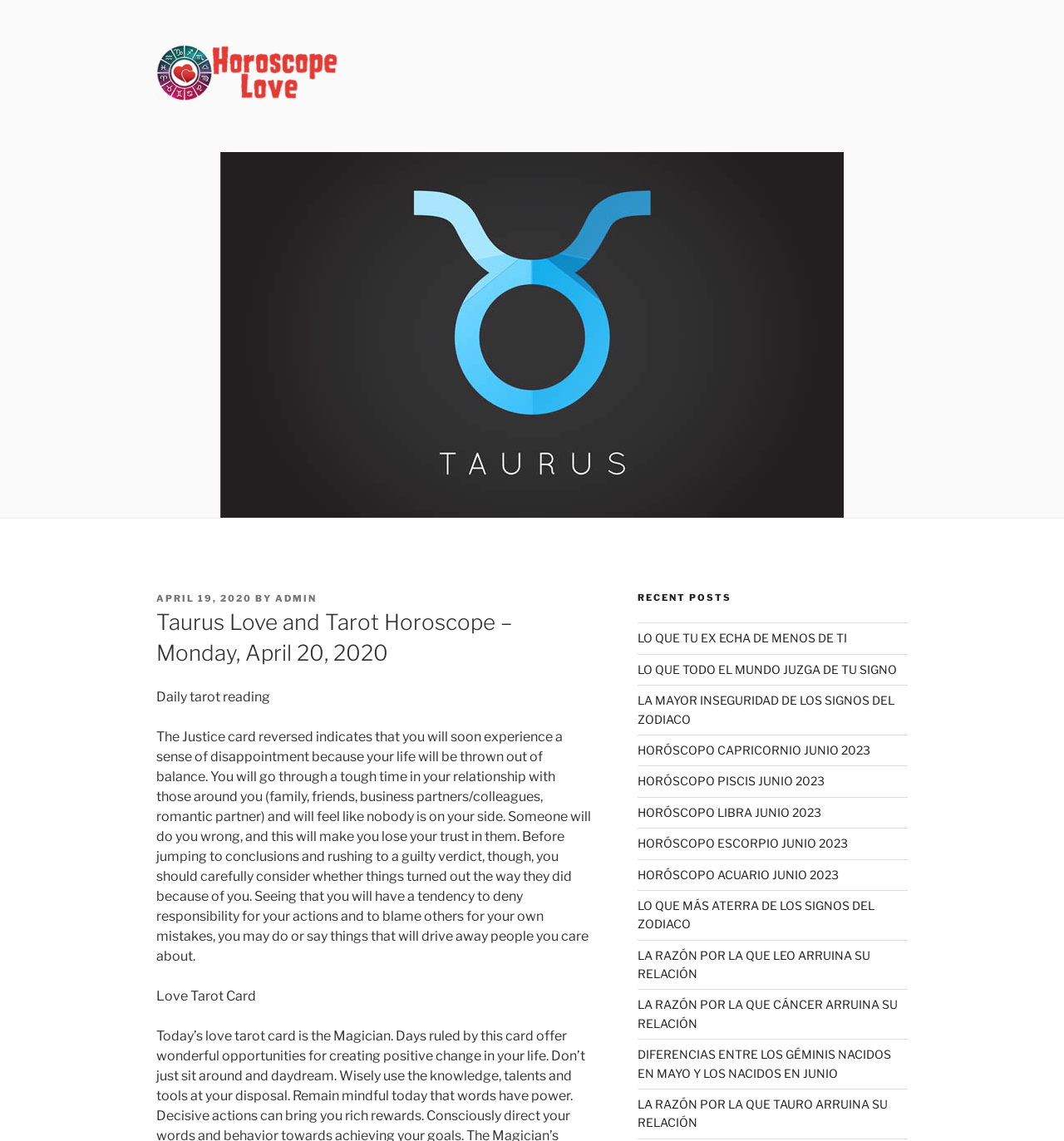Please locate the bounding box coordinates of the region I need to click to follow this instruction: "Click on 'Leadership'".

None